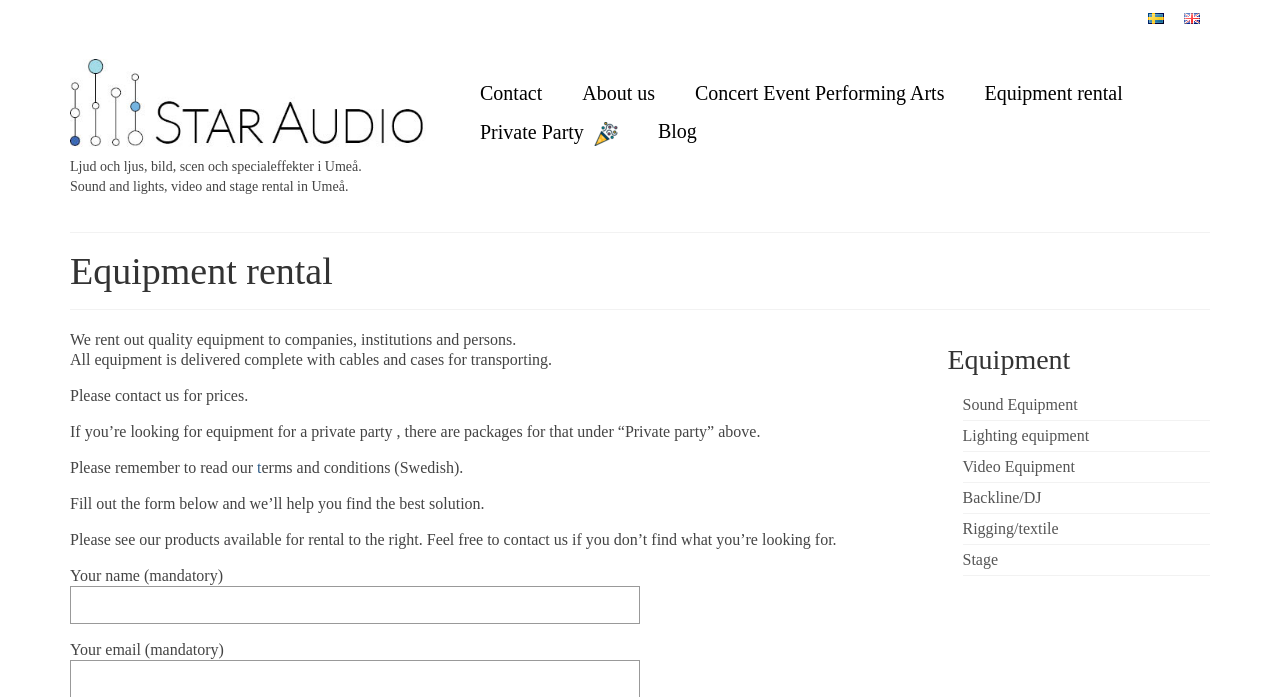Please identify the bounding box coordinates of the element's region that needs to be clicked to fulfill the following instruction: "Fill out the form". The bounding box coordinates should consist of four float numbers between 0 and 1, i.e., [left, top, right, bottom].

[0.055, 0.84, 0.5, 0.895]